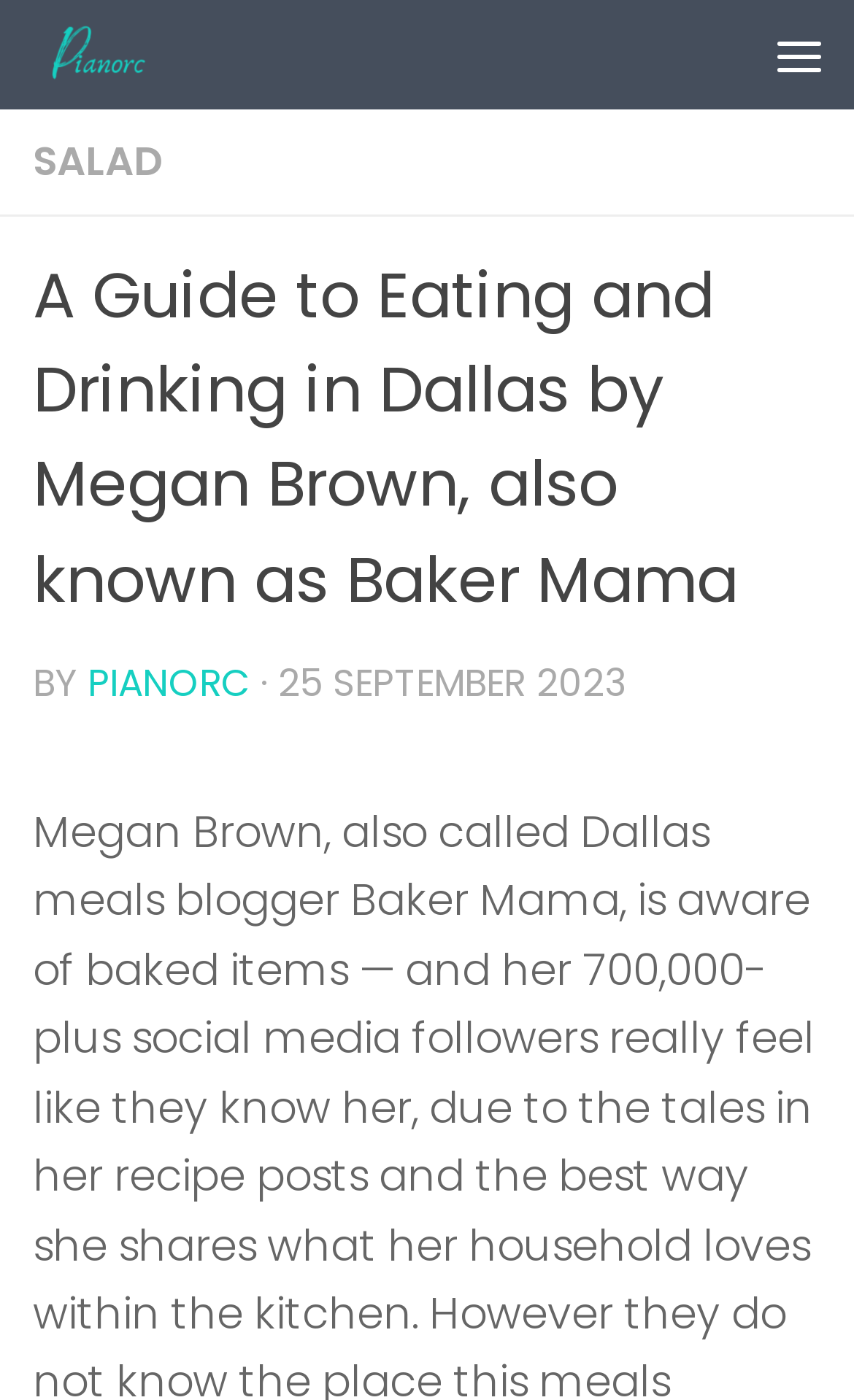Explain the webpage in detail, including its primary components.

The webpage is a guide to eating and drinking in Dallas, written by Megan Brown, also known as Baker Mama. At the top left of the page, there is a "Skip to content" link, followed by a "Home page" link. On the top right, there is a "Menu" button that can be expanded. 

Below the menu button, there is a heading that repeats the title of the guide. Underneath the heading, there is a section with the author's name, "BY", followed by a link to "PIANORC" and a separator "·". Next to the separator, there is a timestamp showing the date "25 SEPTEMBER 2023".